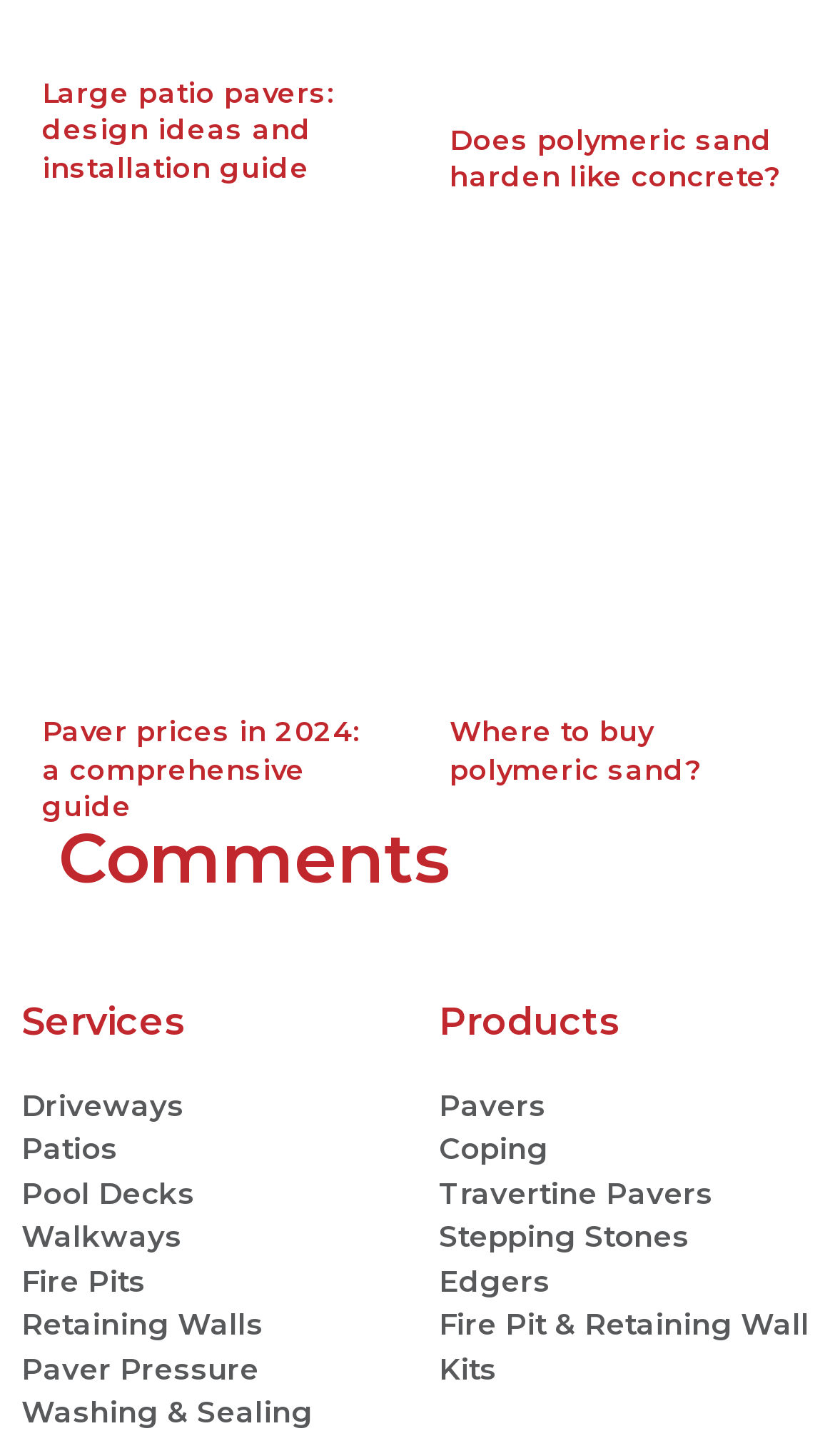Please provide a one-word or short phrase answer to the question:
What is the topic of the second heading?

Polymeric sand